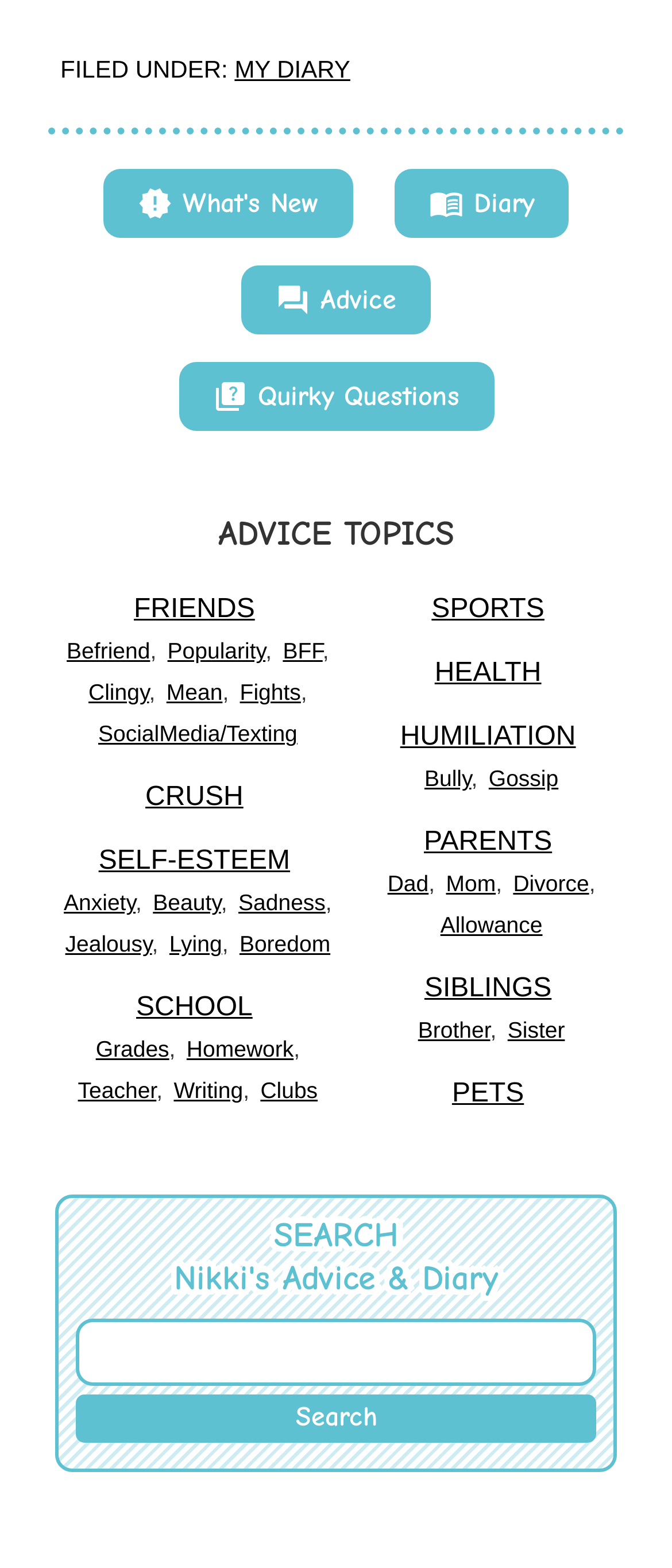Can you specify the bounding box coordinates of the area that needs to be clicked to fulfill the following instruction: "Click on 'MY DIARY'"?

[0.349, 0.036, 0.521, 0.053]